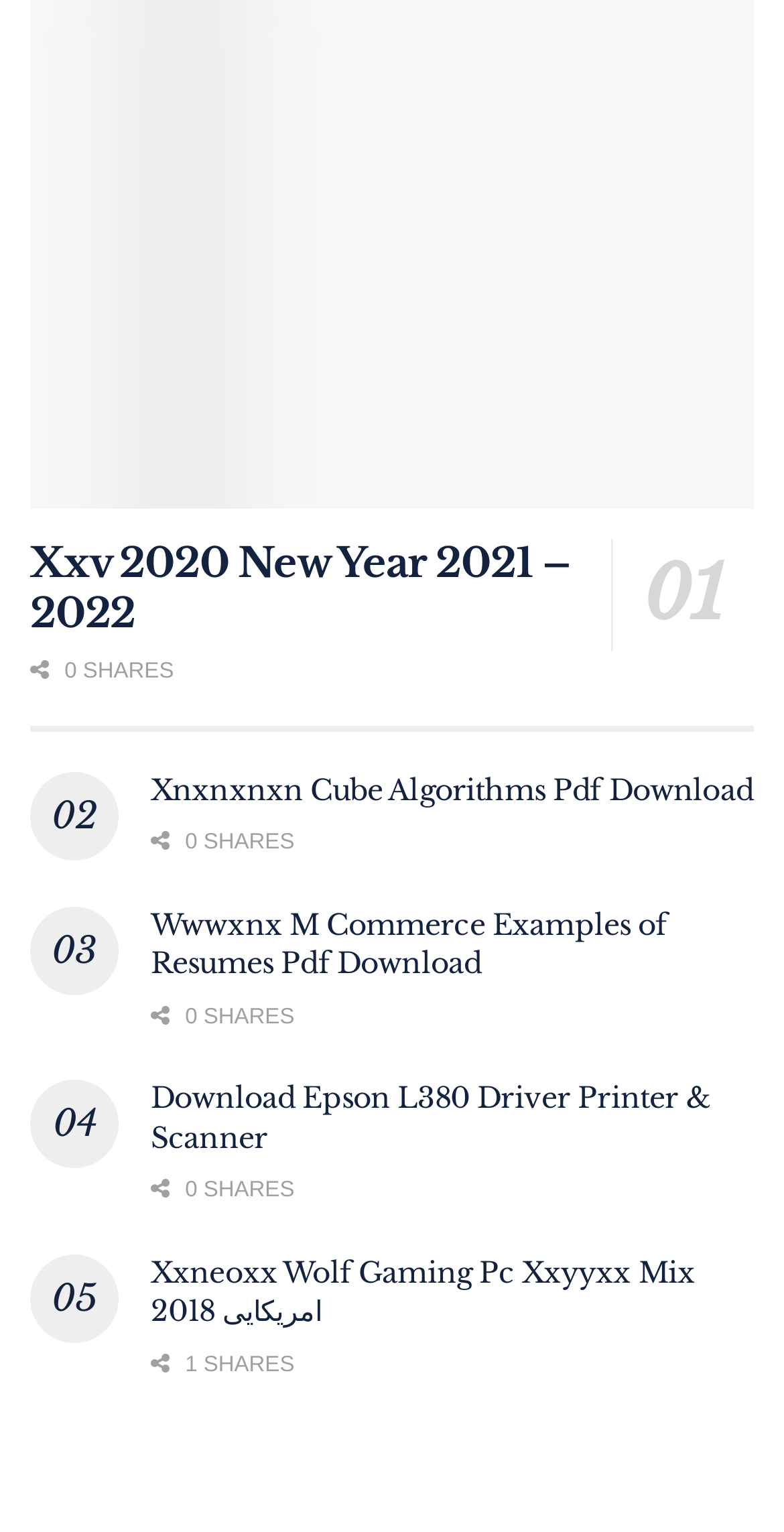Identify the bounding box coordinates of the part that should be clicked to carry out this instruction: "Tweet about the article '01 Xxv 2020 New Year 2021 – 2022'".

[0.038, 0.511, 0.186, 0.553]